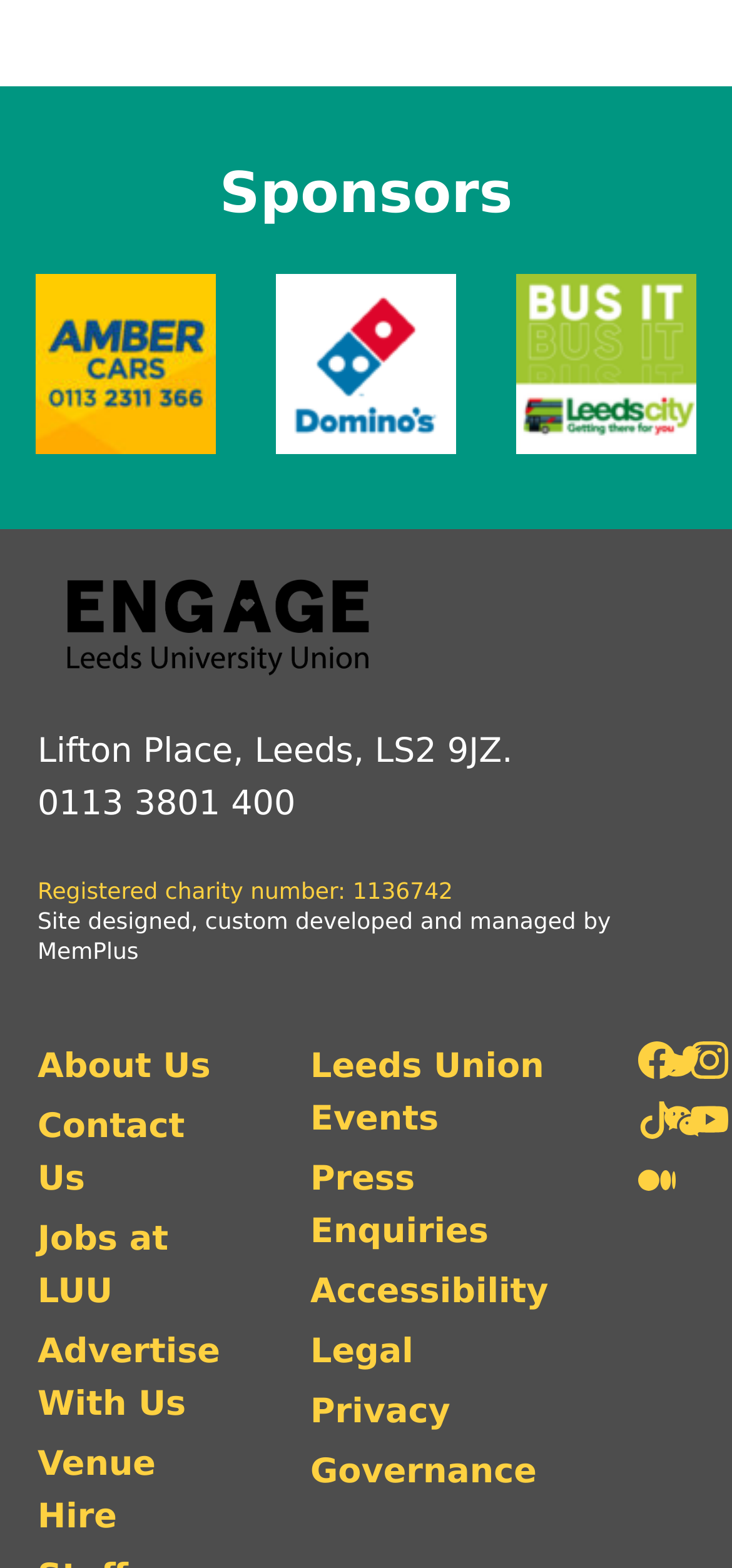Locate the bounding box coordinates of the area where you should click to accomplish the instruction: "Click on Sponsor".

[0.049, 0.175, 0.295, 0.29]